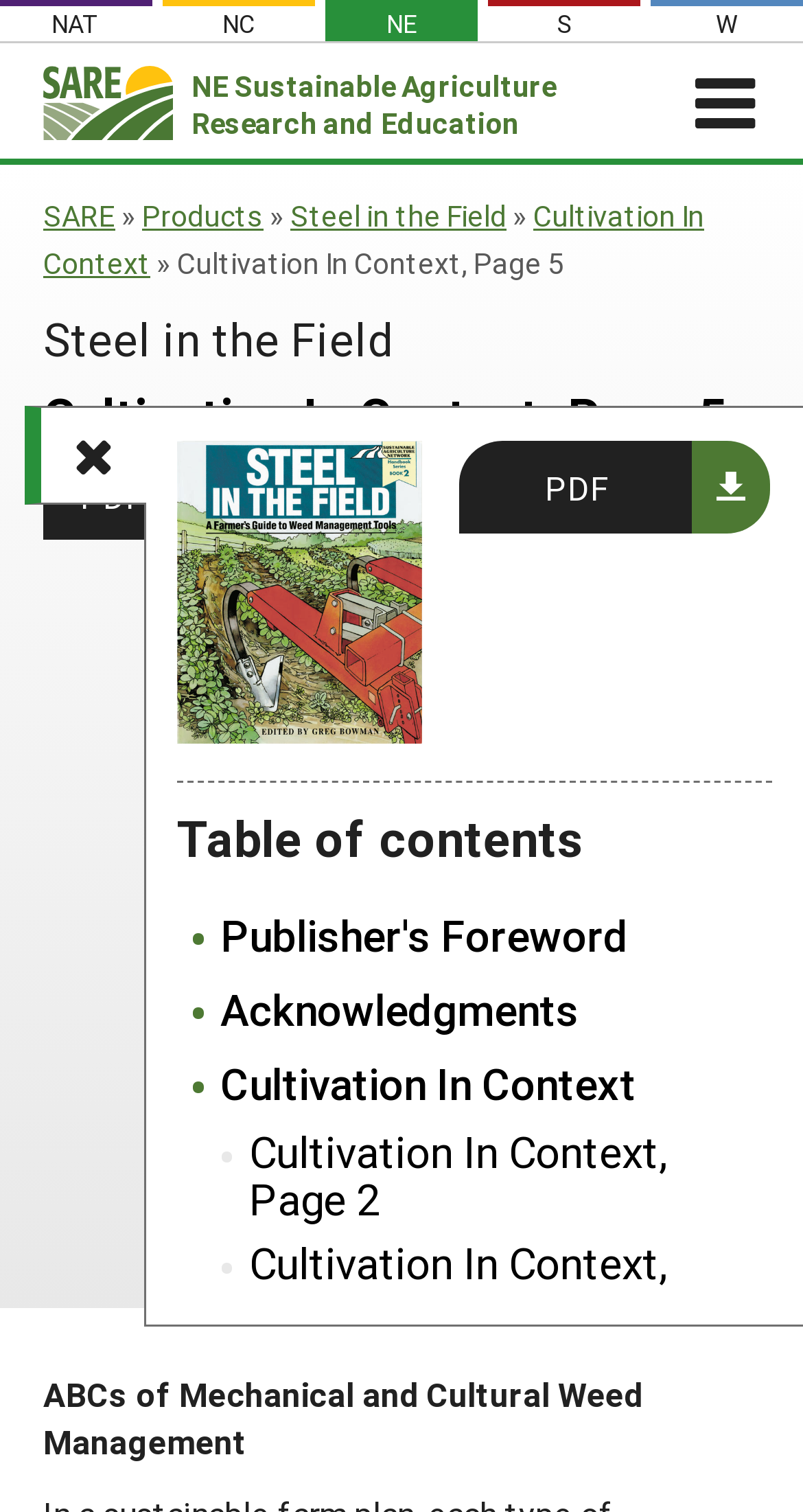Identify the bounding box coordinates of the region that needs to be clicked to carry out this instruction: "Learn about cover crops". Provide these coordinates as four float numbers ranging from 0 to 1, i.e., [left, top, right, bottom].

[0.108, 0.425, 1.0, 0.465]